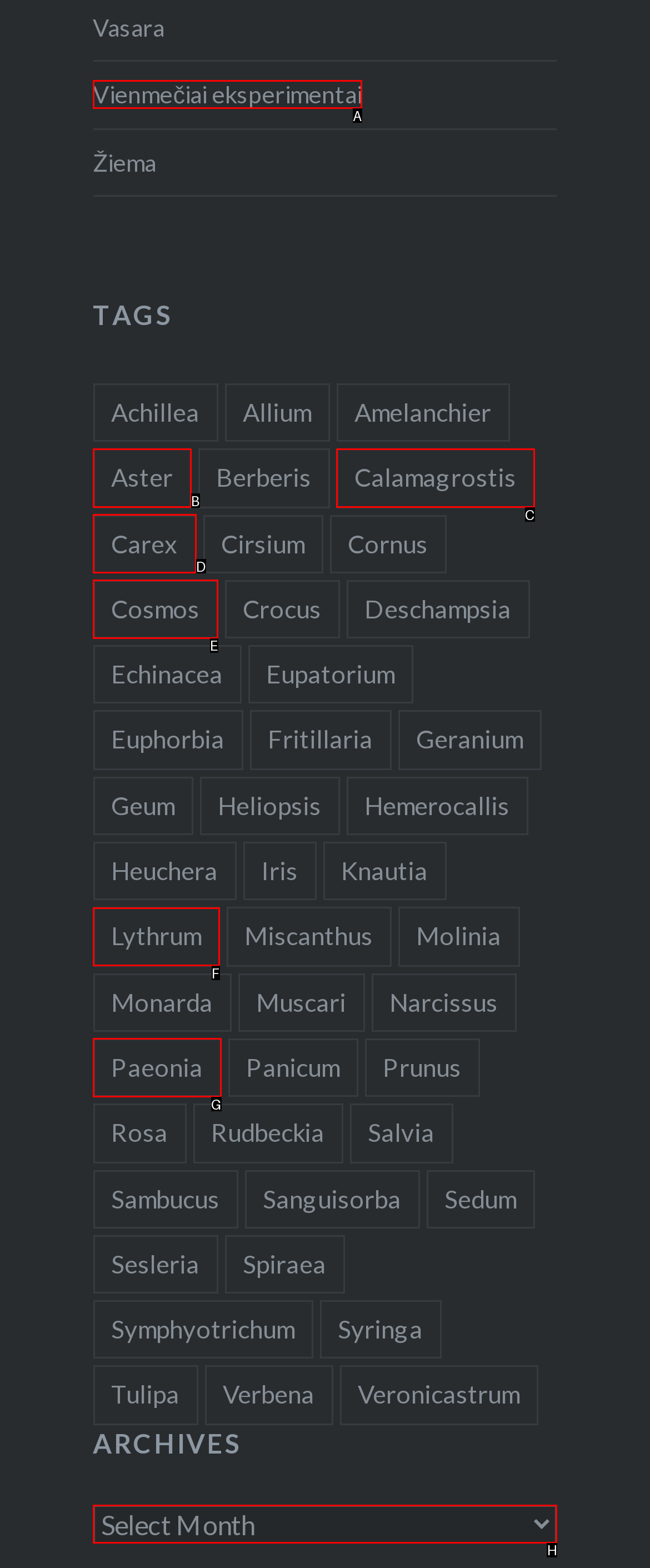Which HTML element among the options matches this description: Vienmečiai eksperimentai? Answer with the letter representing your choice.

A